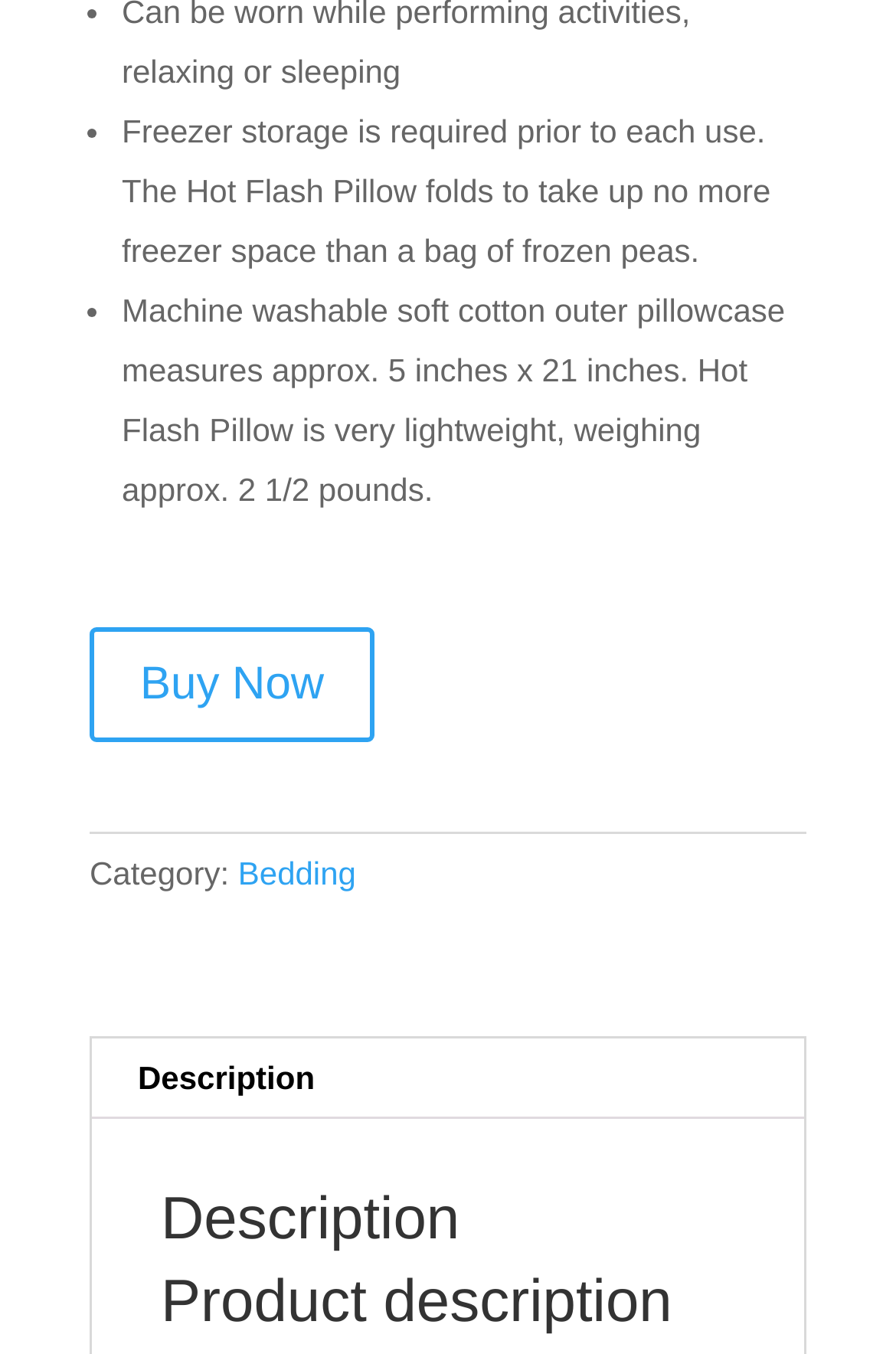Identify the bounding box of the HTML element described here: "Bedding". Provide the coordinates as four float numbers between 0 and 1: [left, top, right, bottom].

[0.266, 0.631, 0.397, 0.658]